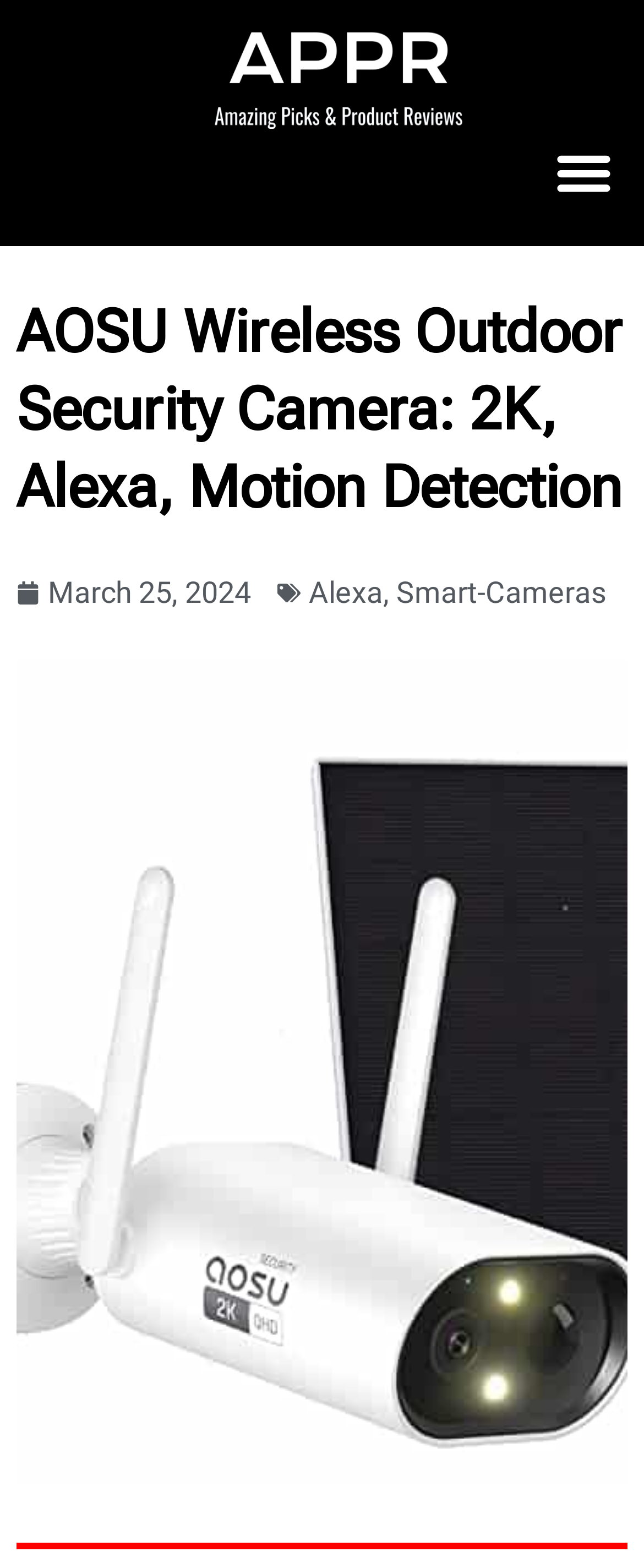What is the category of the product being reviewed?
Offer a detailed and exhaustive answer to the question.

I found the category of the product by looking at the link element on the webpage, which contains the text 'Smart-Cameras'.